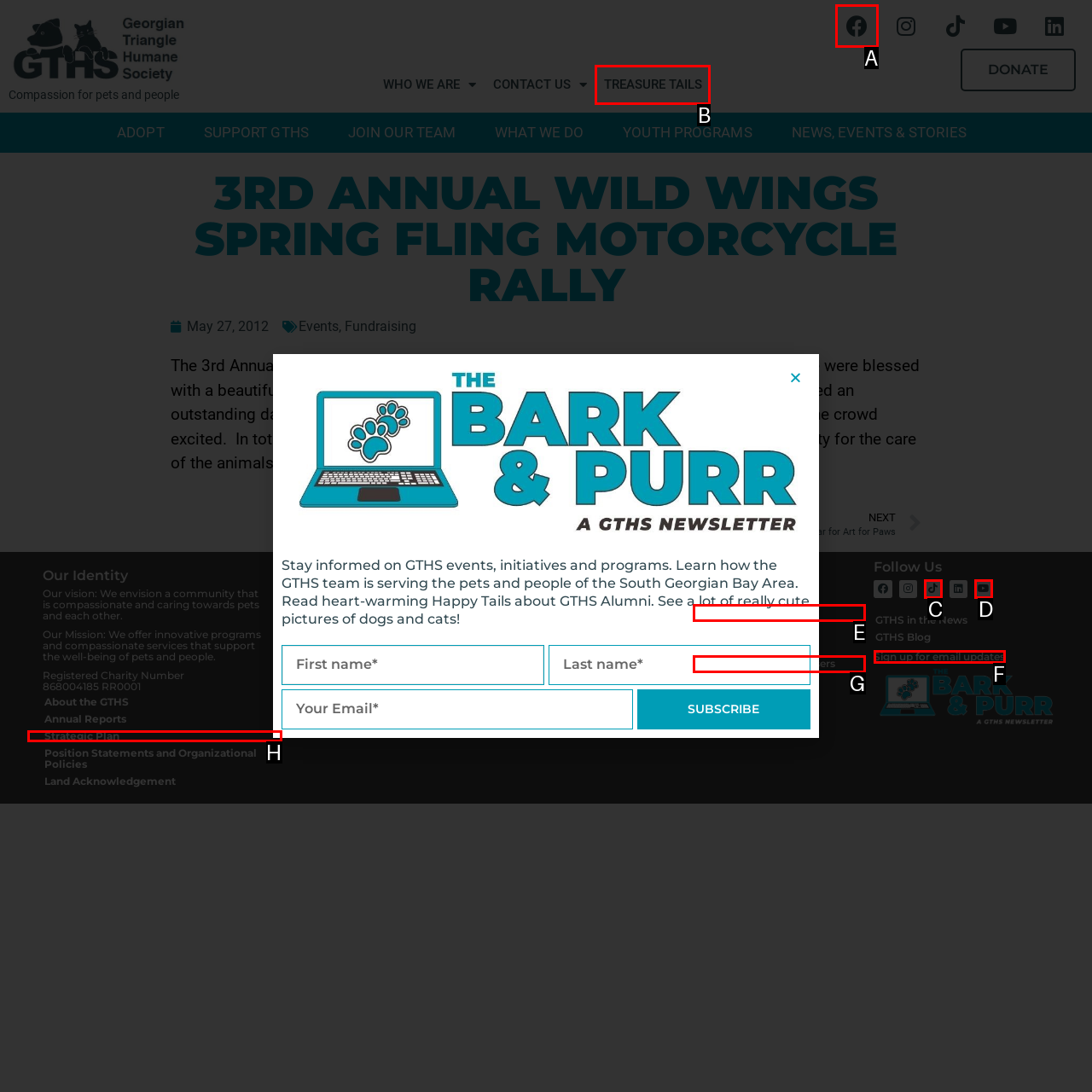Tell me which option I should click to complete the following task: Follow GTHS on Facebook Answer with the option's letter from the given choices directly.

A